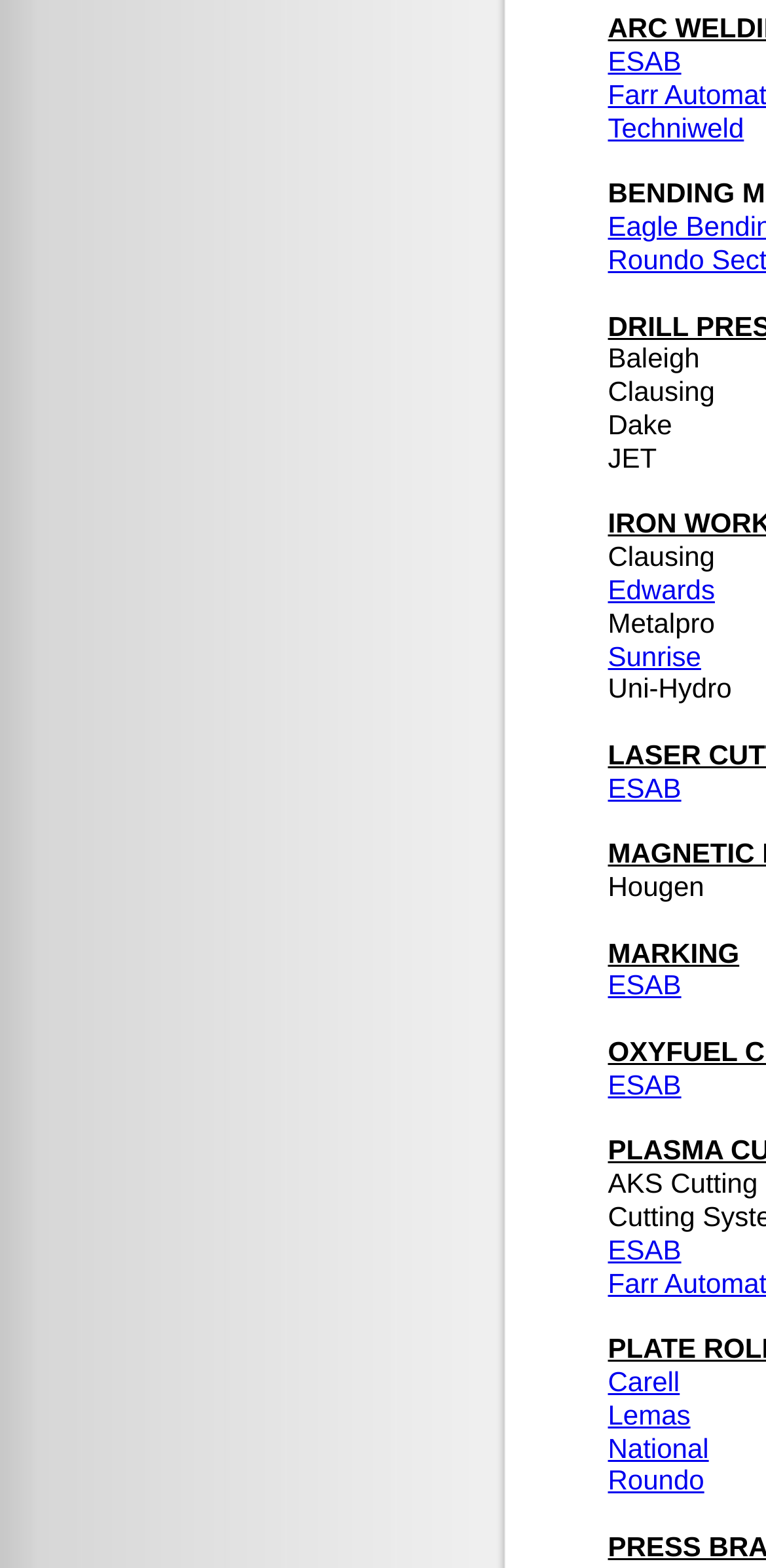How many ESAB links are there?
Based on the screenshot, respond with a single word or phrase.

4